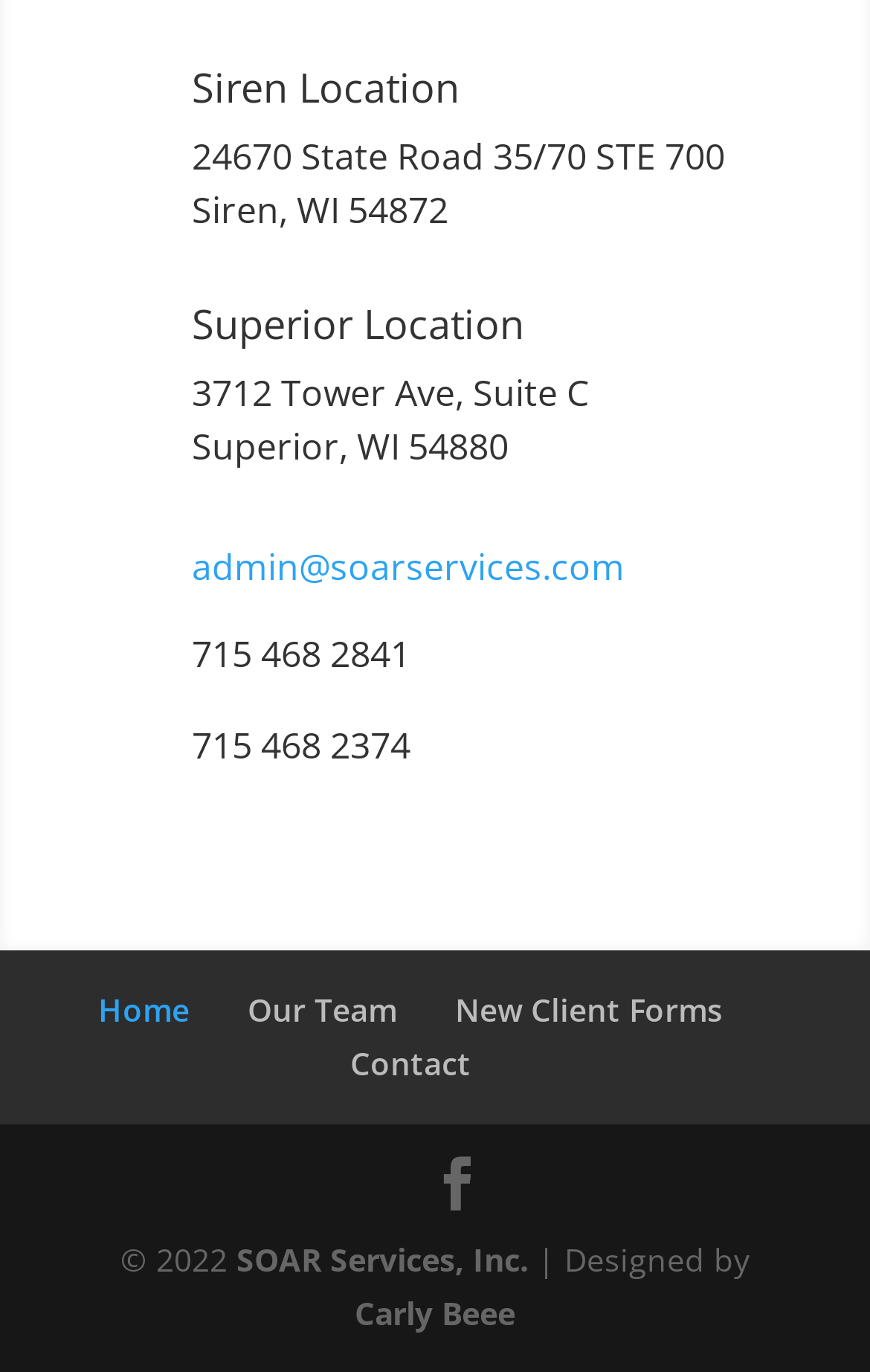Bounding box coordinates should be provided in the format (top-left x, top-left y, bottom-right x, bottom-right y) with all values between 0 and 1. Identify the bounding box for this UI element: Carly Beee

[0.408, 0.941, 0.592, 0.972]